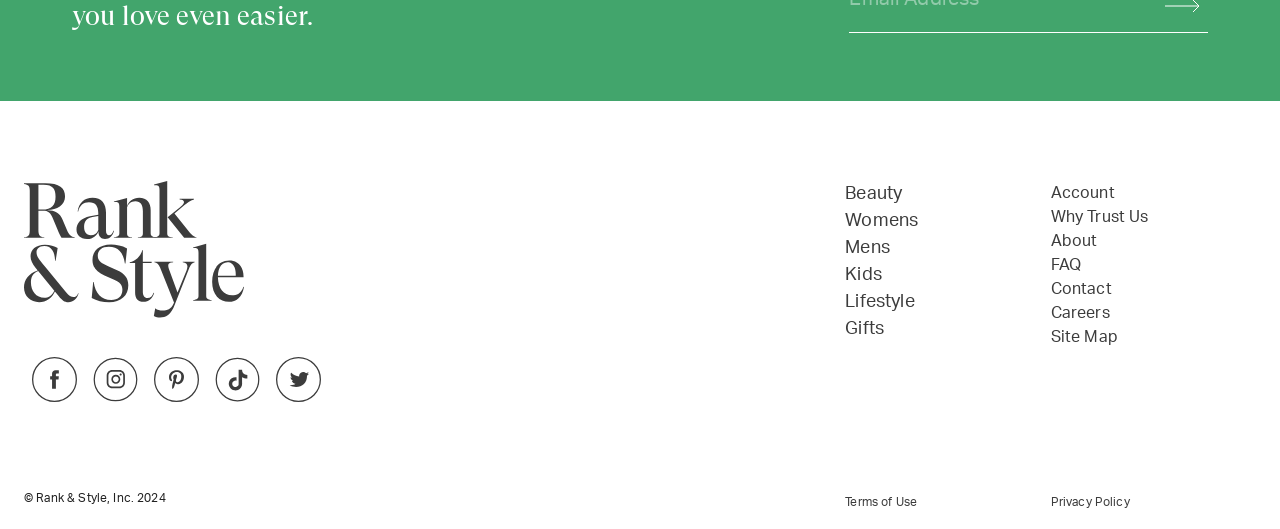Indicate the bounding box coordinates of the element that needs to be clicked to satisfy the following instruction: "View Terms of Use". The coordinates should be four float numbers between 0 and 1, i.e., [left, top, right, bottom].

[0.66, 0.937, 0.717, 0.96]